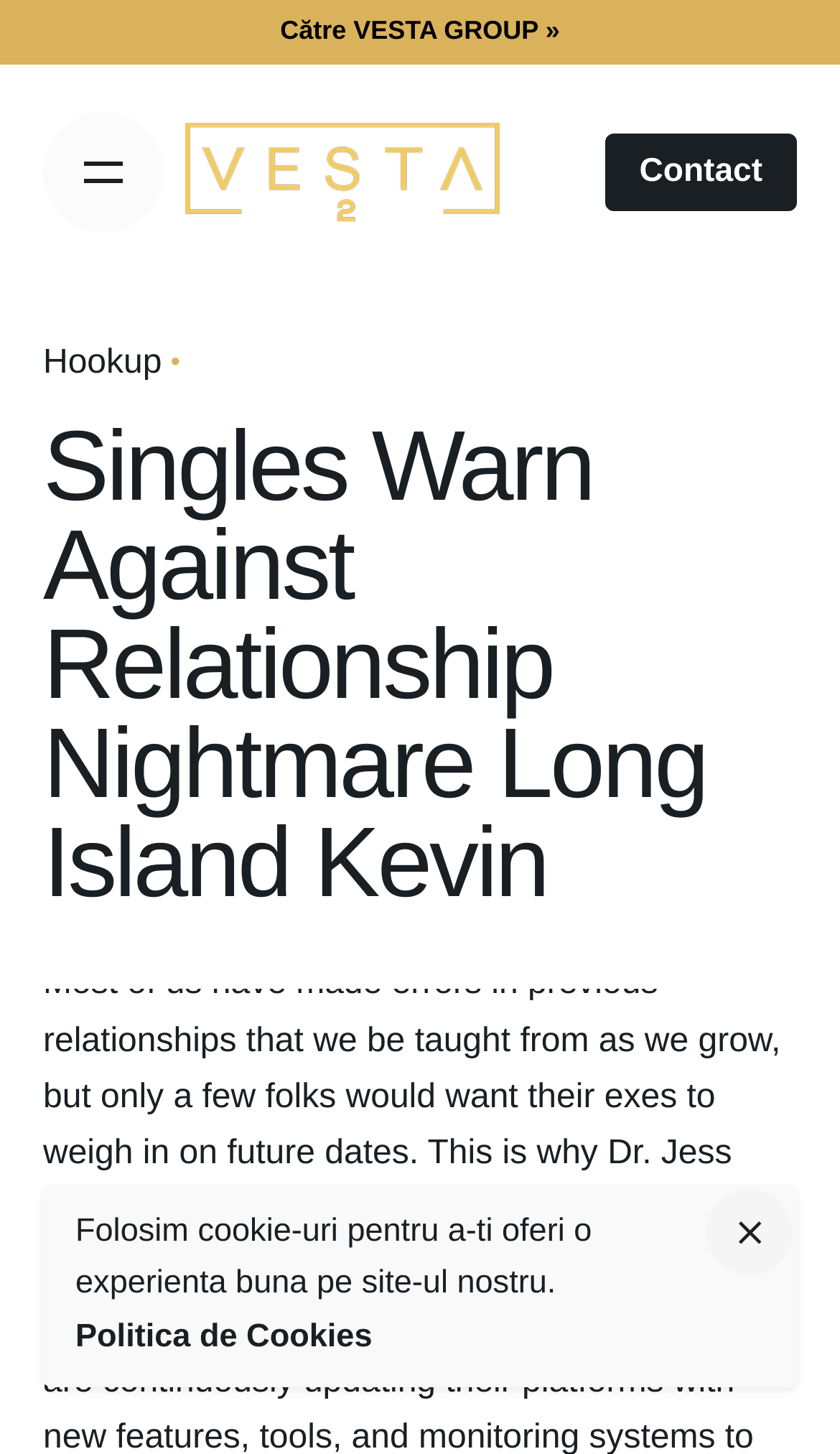Reply to the question with a brief word or phrase: What is the topic of the article?

Relationship Nightmare